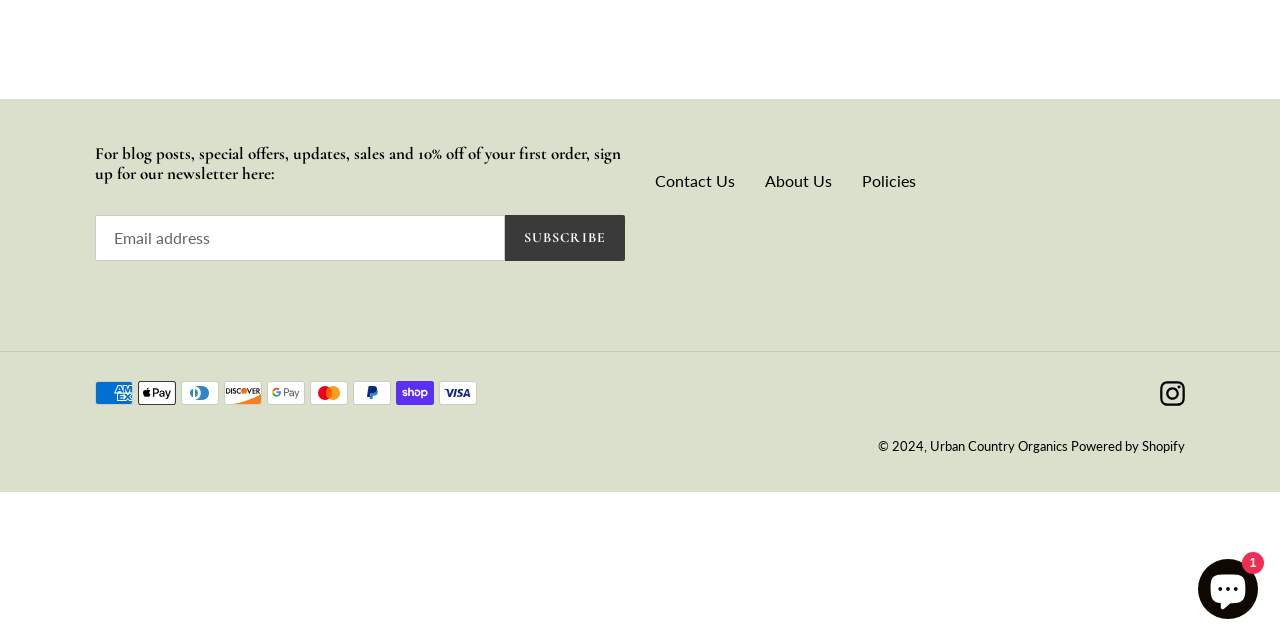Return the bounding box coordinates of the UI element that corresponds to this description: "Powered by Shopify". The coordinates must be given as four float numbers in the range of 0 and 1, [left, top, right, bottom].

[0.837, 0.684, 0.926, 0.709]